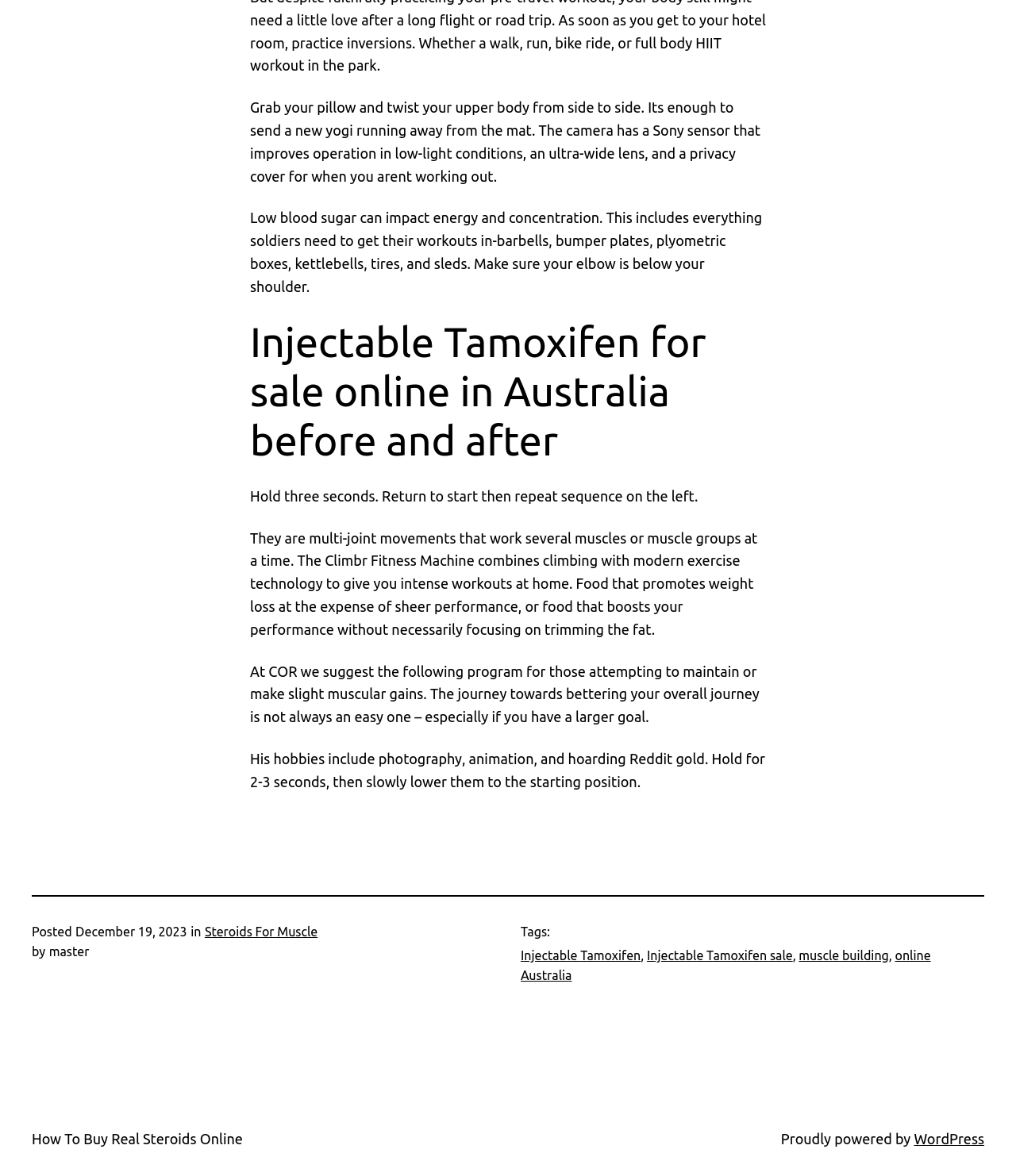Locate the bounding box coordinates of the clickable area needed to fulfill the instruction: "Check the date of the post".

[0.074, 0.786, 0.184, 0.798]